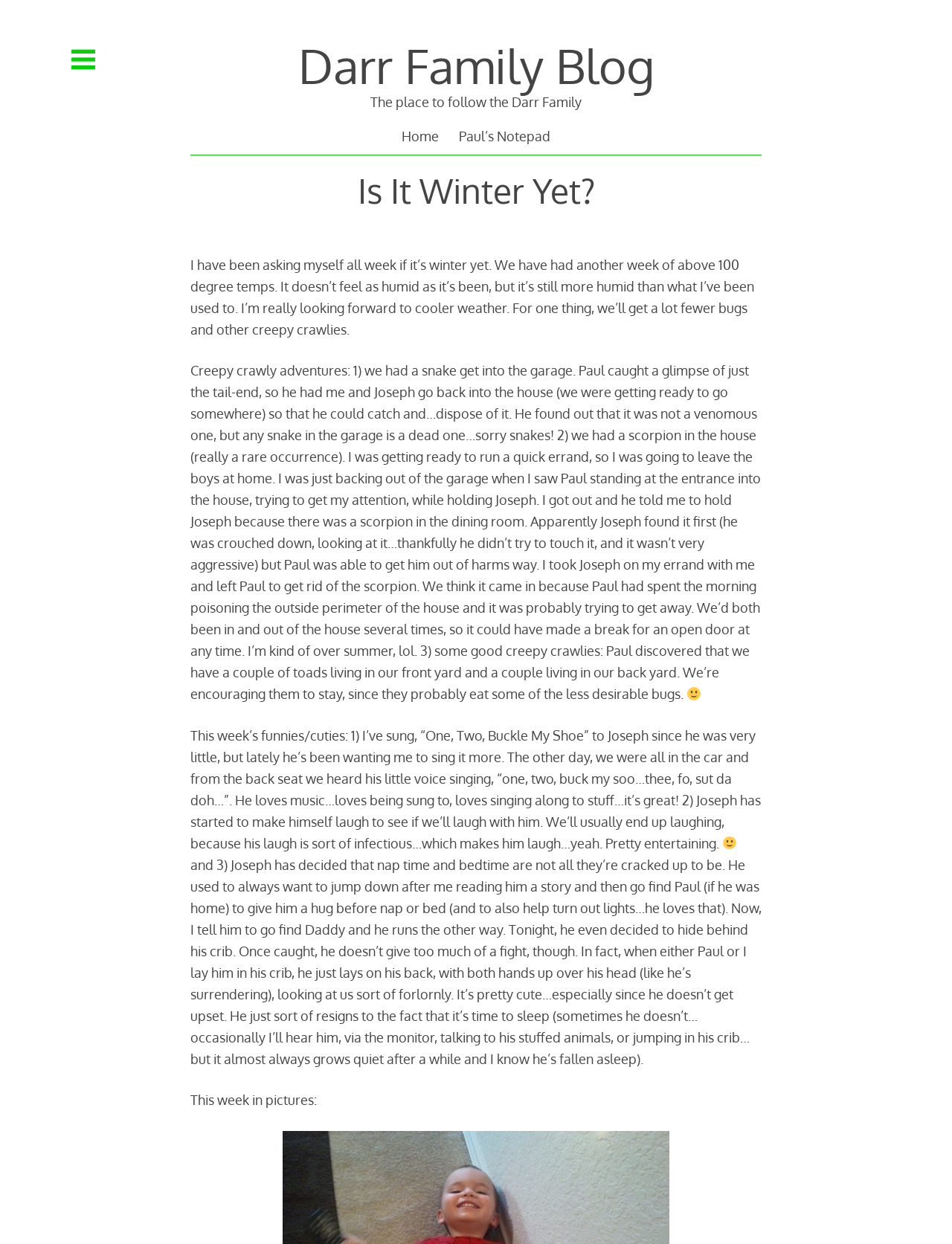What is the author's tone in the post? From the image, respond with a single word or brief phrase.

Lighthearted